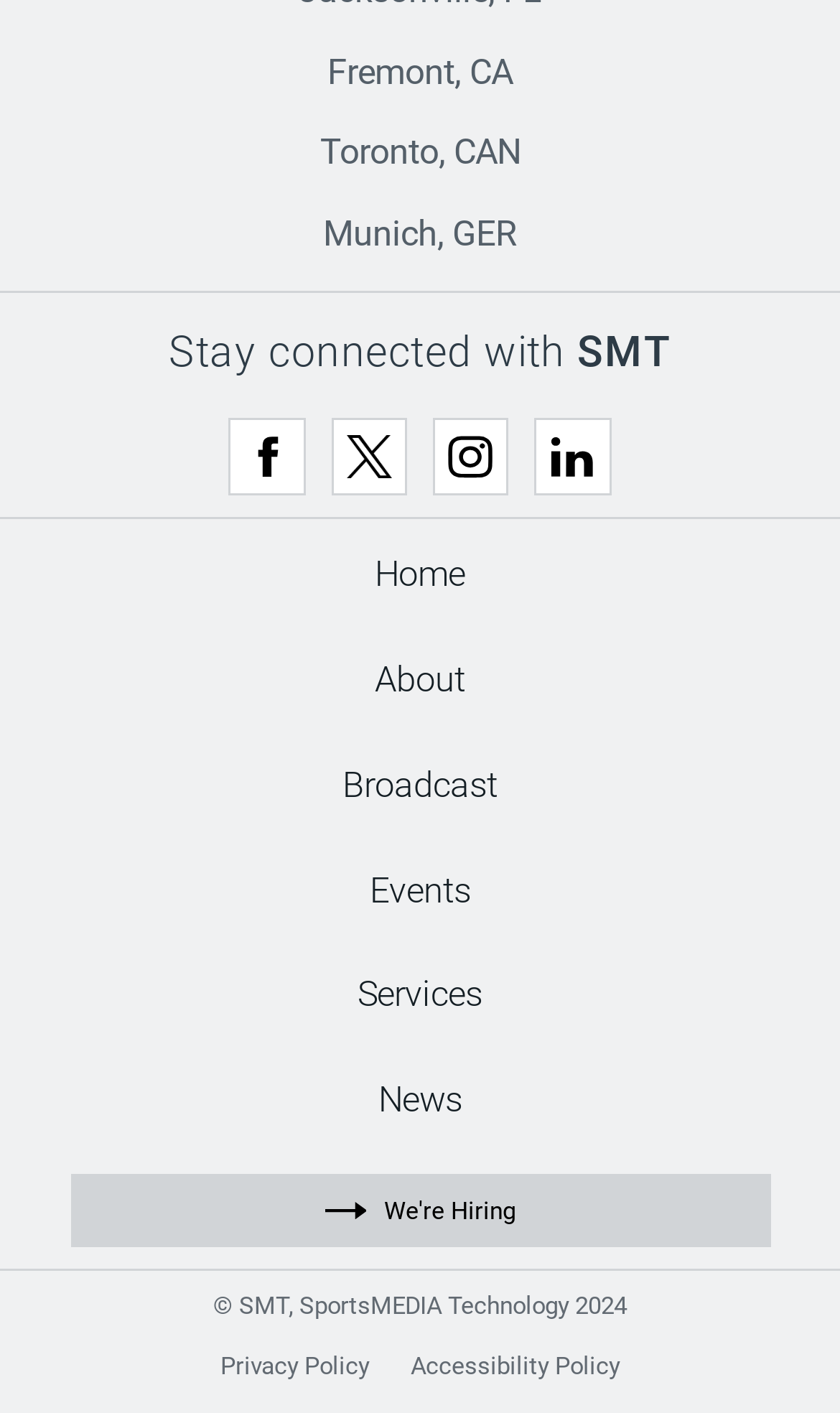Locate the bounding box coordinates of the clickable area needed to fulfill the instruction: "Go to About".

[0.446, 0.459, 0.554, 0.503]